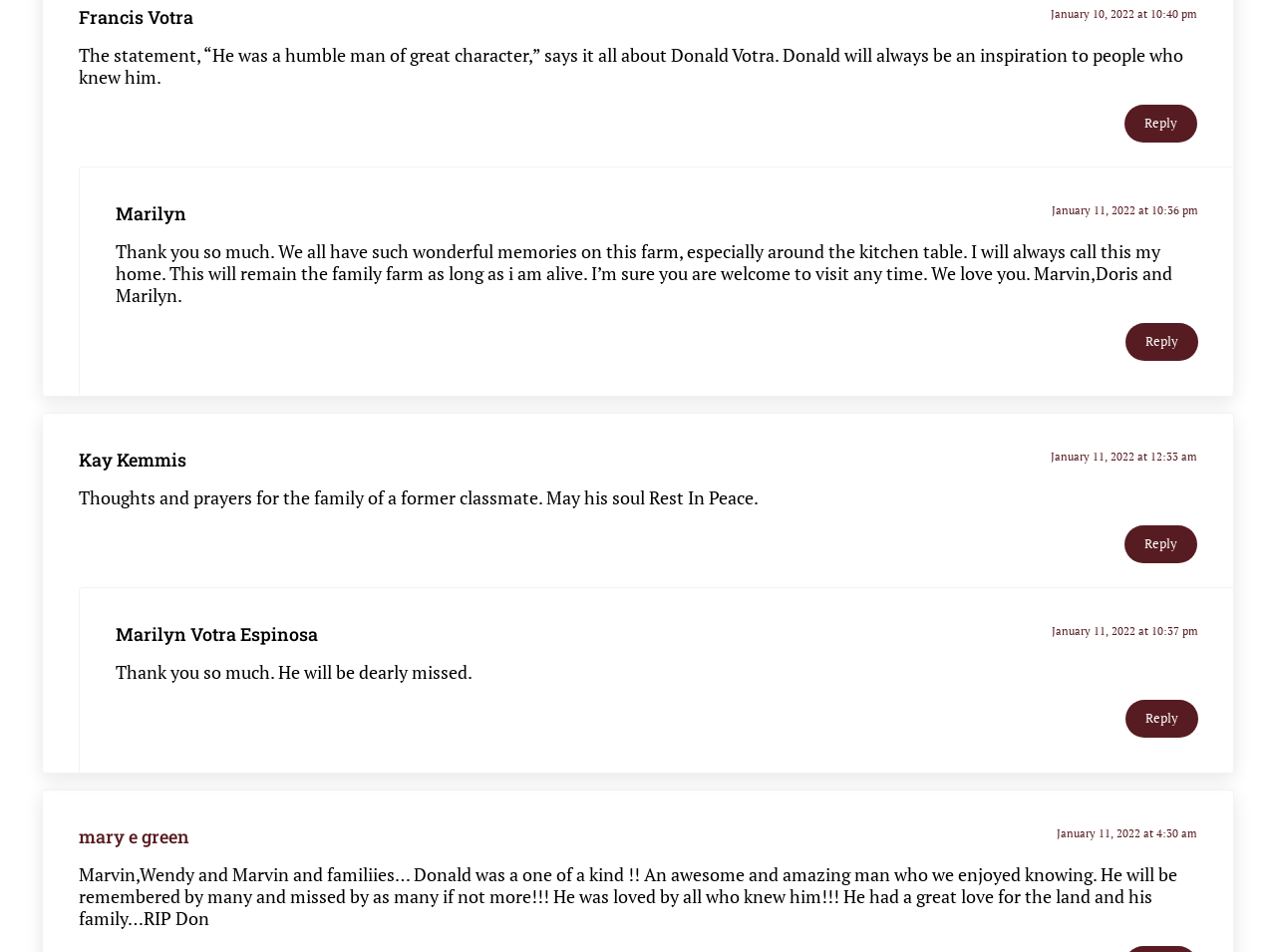Please determine the bounding box coordinates for the UI element described here. Use the format (top-left x, top-left y, bottom-right x, bottom-right y) with values bounded between 0 and 1: mary e green

[0.061, 0.866, 0.148, 0.891]